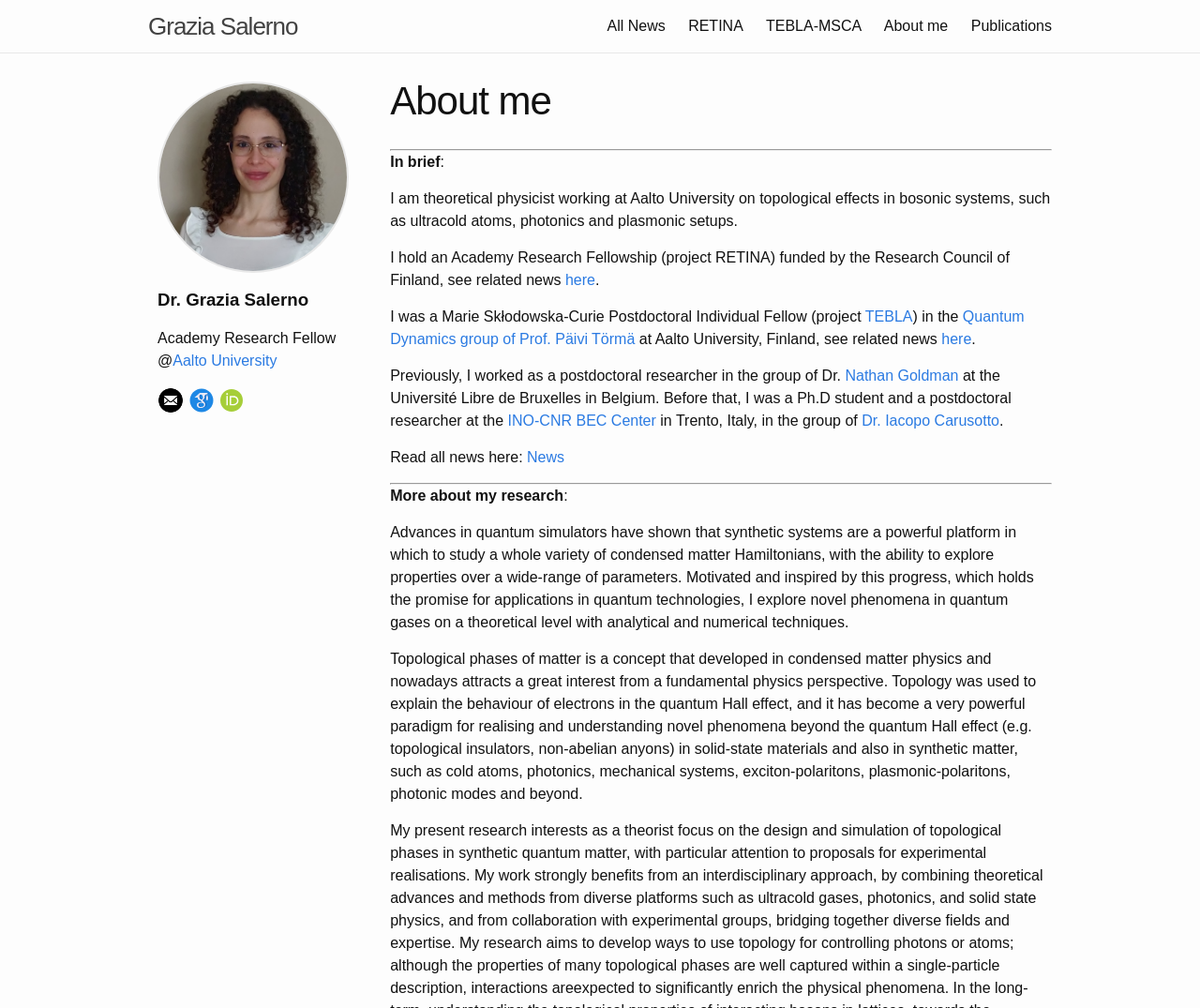Please determine the bounding box coordinates of the element's region to click for the following instruction: "Click on the link to Aalto University".

[0.144, 0.35, 0.231, 0.366]